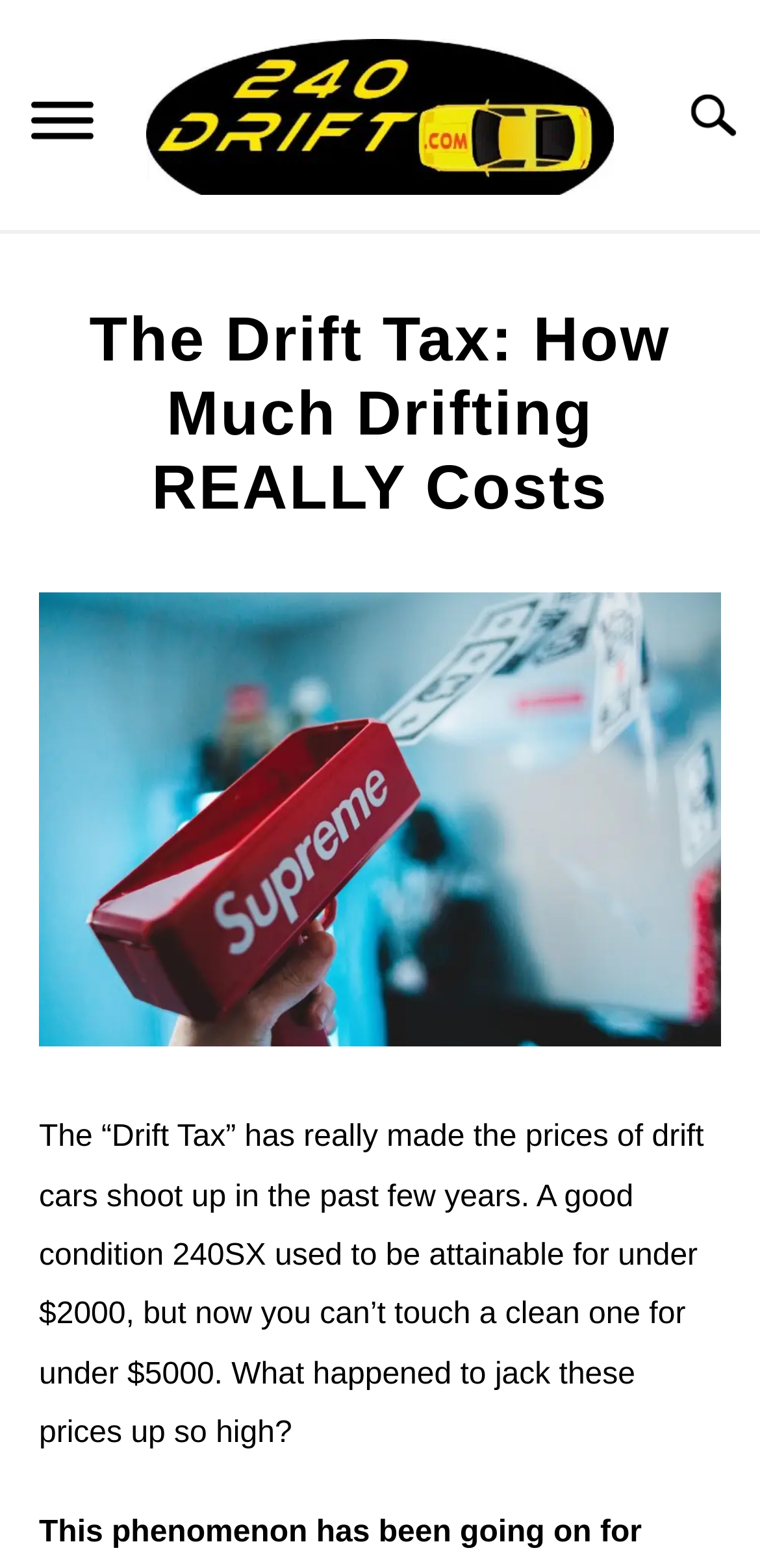Please locate the bounding box coordinates of the element's region that needs to be clicked to follow the instruction: "Visit the author's page 'Brac'". The bounding box coordinates should be provided as four float numbers between 0 and 1, i.e., [left, top, right, bottom].

[0.049, 0.401, 0.133, 0.421]